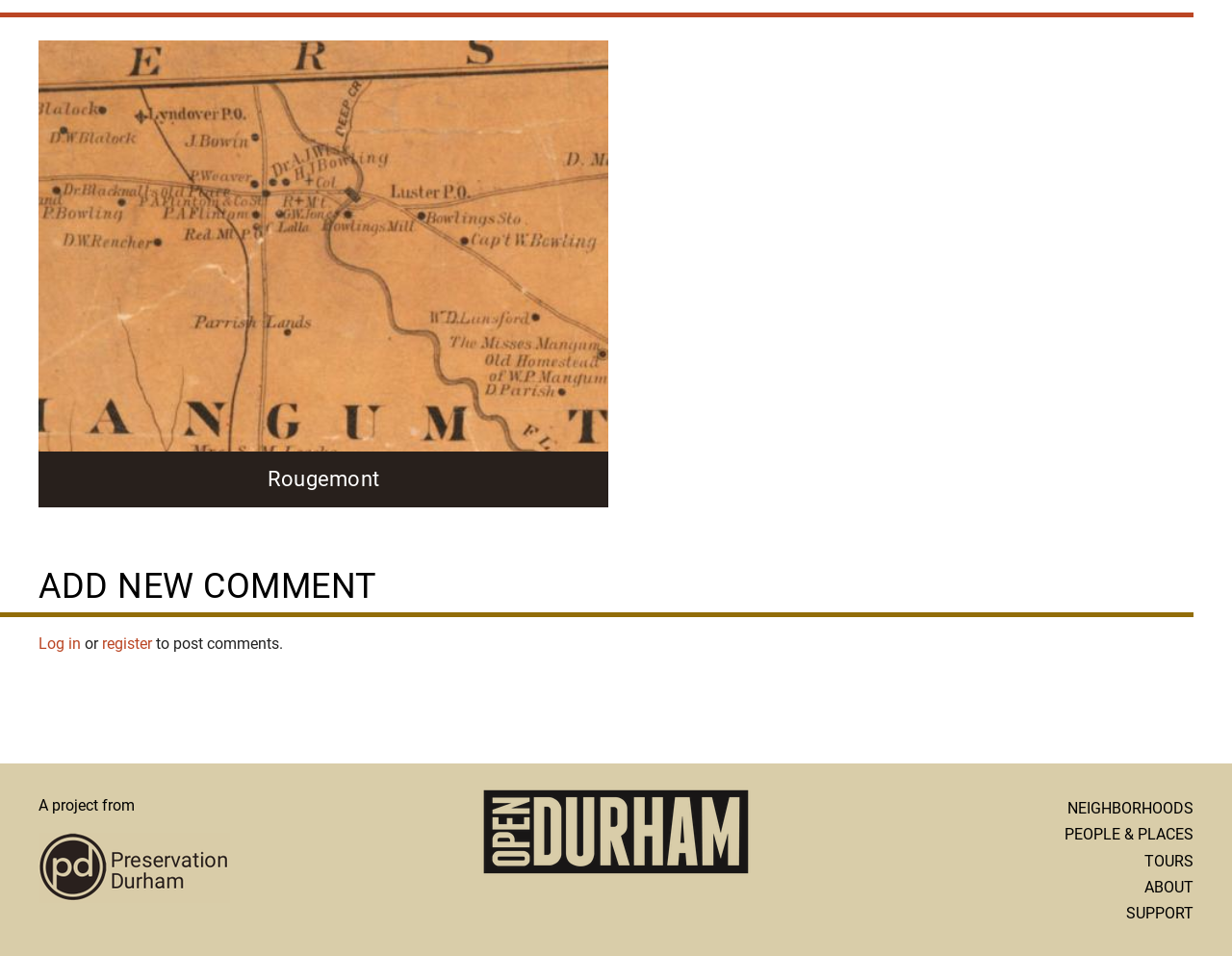Identify the bounding box of the UI element that matches this description: "parent_node: A project from".

[0.031, 0.871, 0.344, 0.952]